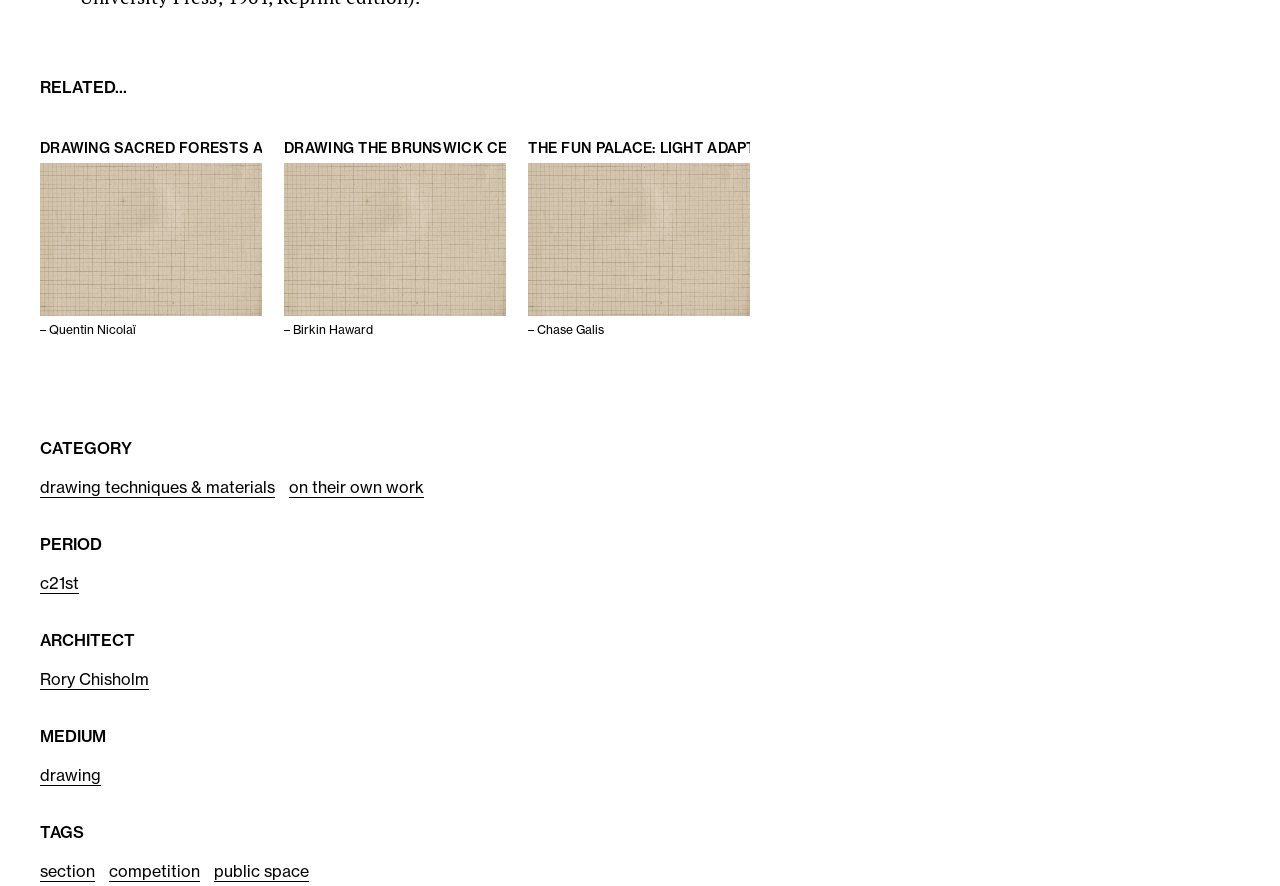Locate the UI element described by parent_node: DRAWING THE BRUNSWICK CENTRE in the provided webpage screenshot. Return the bounding box coordinates in the format (top-left x, top-left y, bottom-right x, bottom-right y), ensuring all values are between 0 and 1.

[0.222, 0.184, 0.395, 0.357]